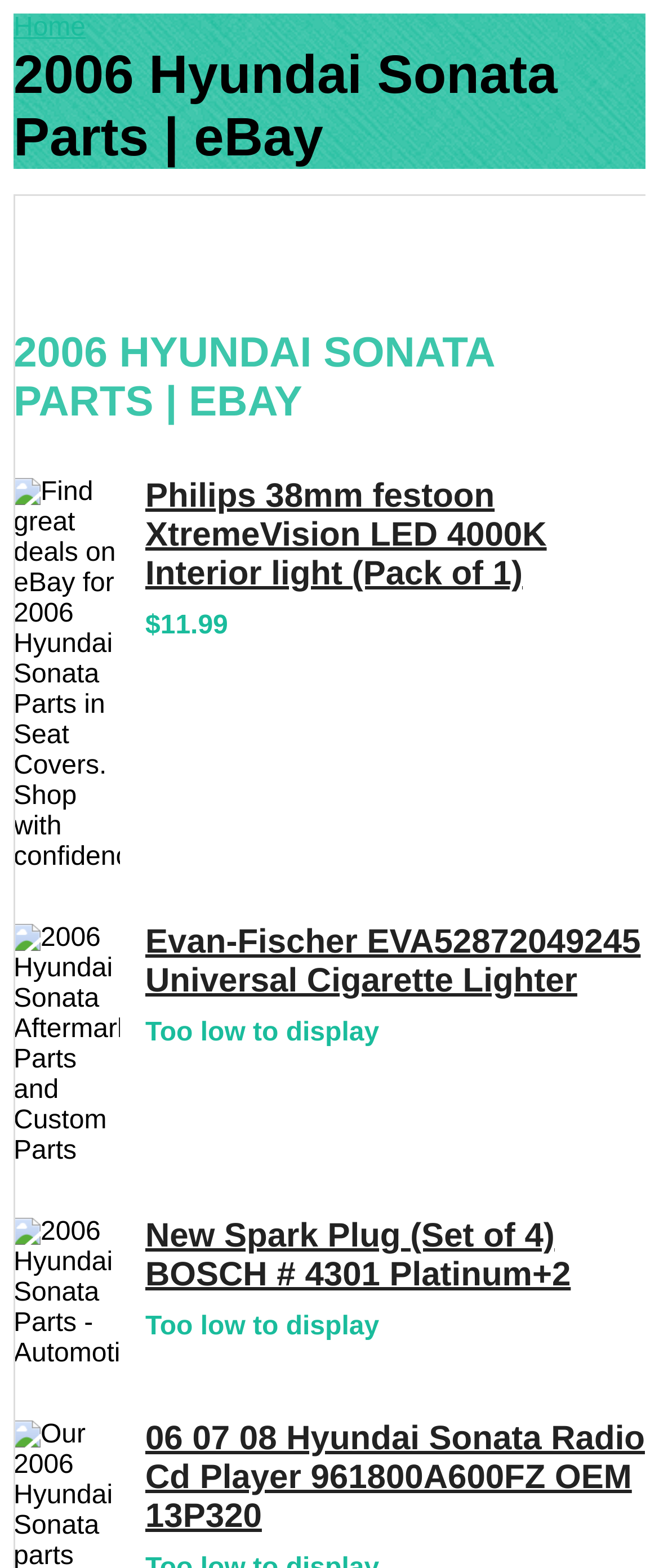Generate a comprehensive description of the contents of the webpage.

This webpage is about 2006 Hyundai Sonata parts and accessories. At the top left, there is a link to the "Home" page. Next to it, there are two headings, "2006 Hyundai Sonata Parts | eBay" and "2006 HYUNDAI SONATA PARTS | EBAY", which serve as the title of the page.

Below the title, there is an image with a description "Find great deals on eBay for 2006 Hyundai Sonata Parts in Seat Covers. Shop with confidence." This image is followed by a list of products, each consisting of a heading, a link, and a price or description. The first product is "Philips 38mm festoon XtremeVision LED 4000K Interior light (Pack of 1)" with a price of $11.99. The second product is "Evan-Fischer EVA52872049245 Universal Cigarette Lighter" with a price "Too low to display". The third product is "New Spark Plug (Set of 4) BOSCH # 4301 Platinum+2" with a price "Too low to display". The fourth product is "06 07 08 Hyundai Sonata Radio Cd Player 961800A600FZ OEM 13P320".

There are three images on the page, each related to 2006 Hyundai Sonata parts, including aftermarket parts and custom parts, and Automotix parts. These images are placed above their corresponding product headings.